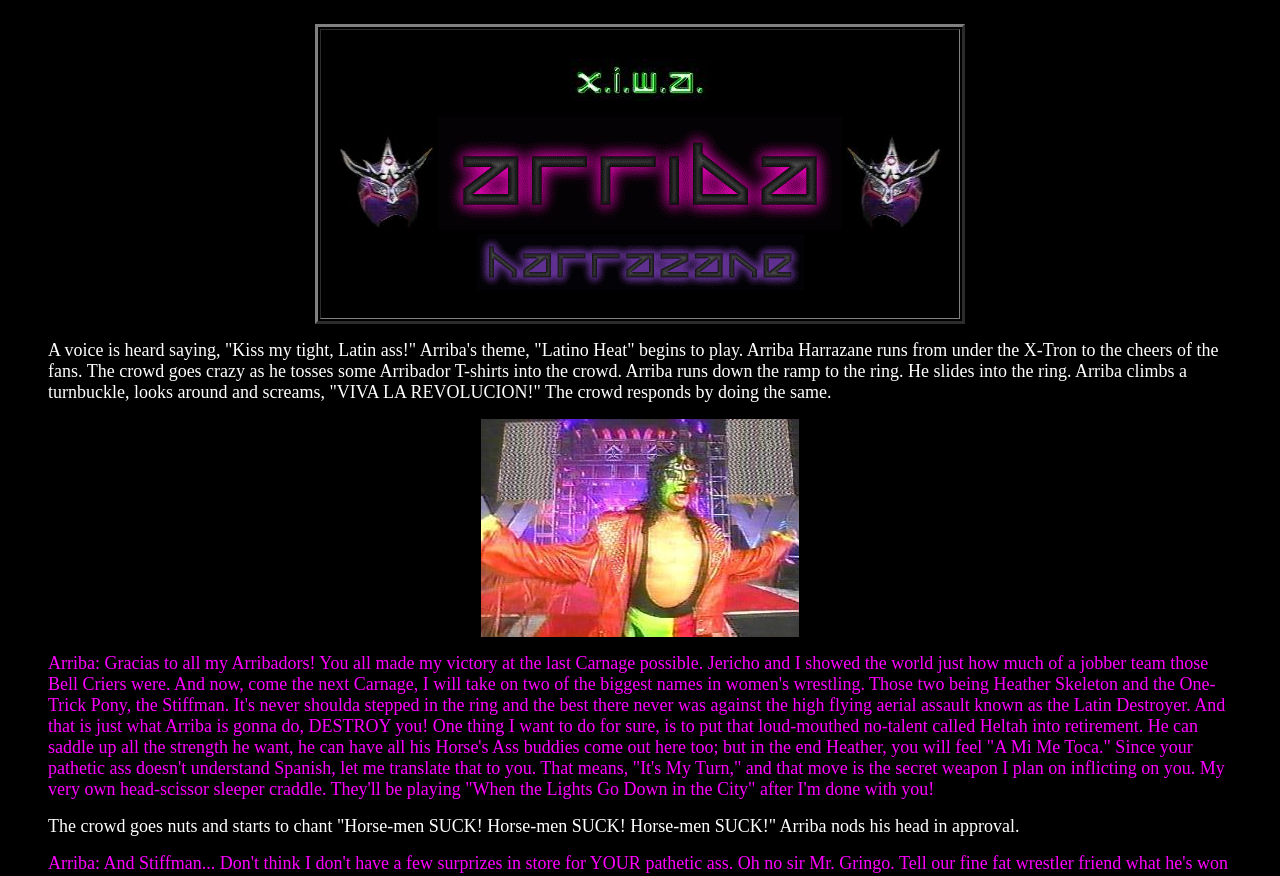Based on the visual content of the image, answer the question thoroughly: What is the crowd chanting?

According to the StaticText element, the crowd goes nuts and starts to chant 'Horse-men SUCK! Horse-men SUCK! Horse-men SUCK!' after Arriba's speech.